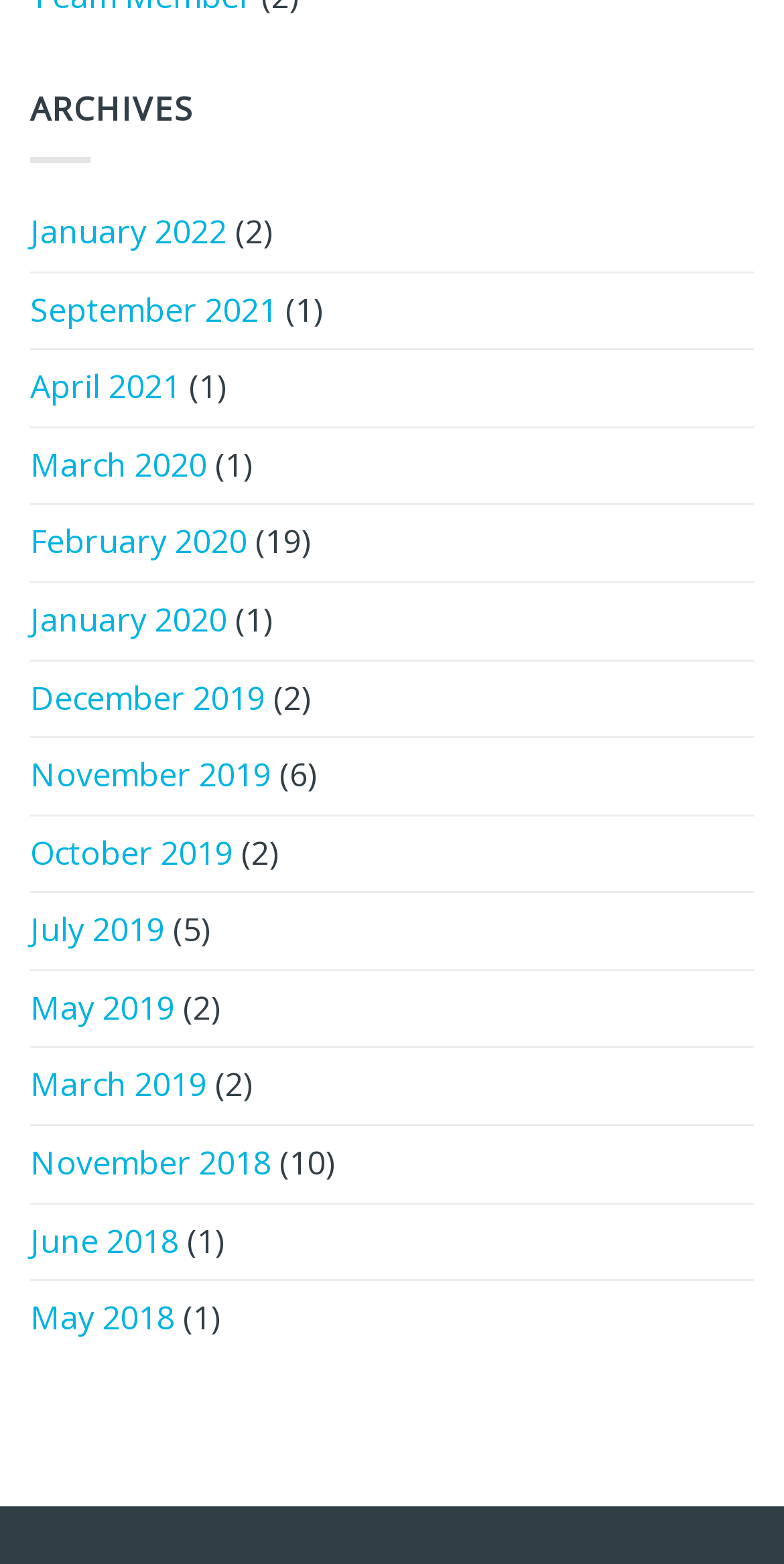Determine the bounding box coordinates of the clickable element to complete this instruction: "go to September 2021 page". Provide the coordinates in the format of four float numbers between 0 and 1, [left, top, right, bottom].

[0.038, 0.174, 0.354, 0.223]